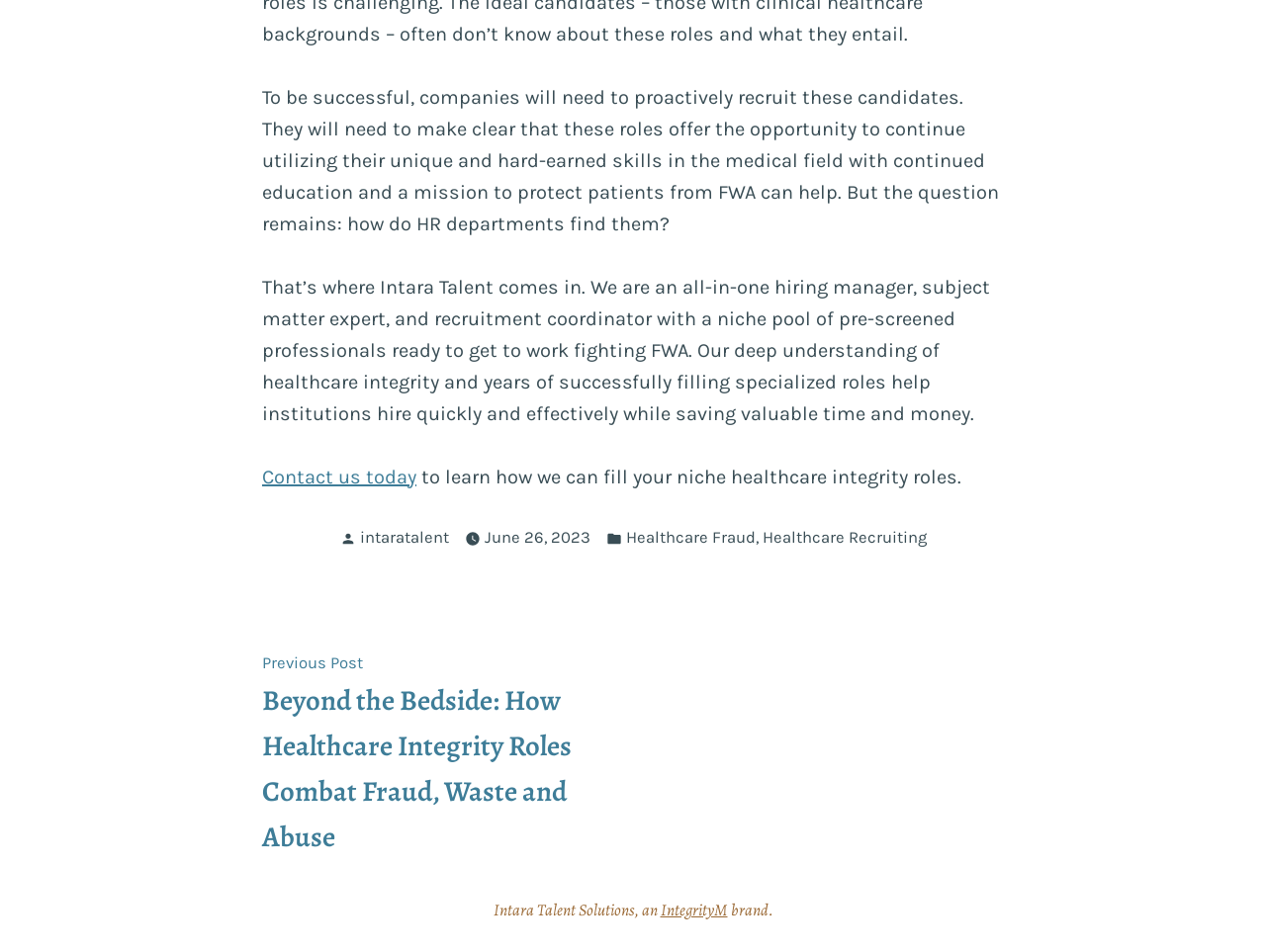What is the topic of the post?
Examine the image and give a concise answer in one word or a short phrase.

Healthcare Fraud